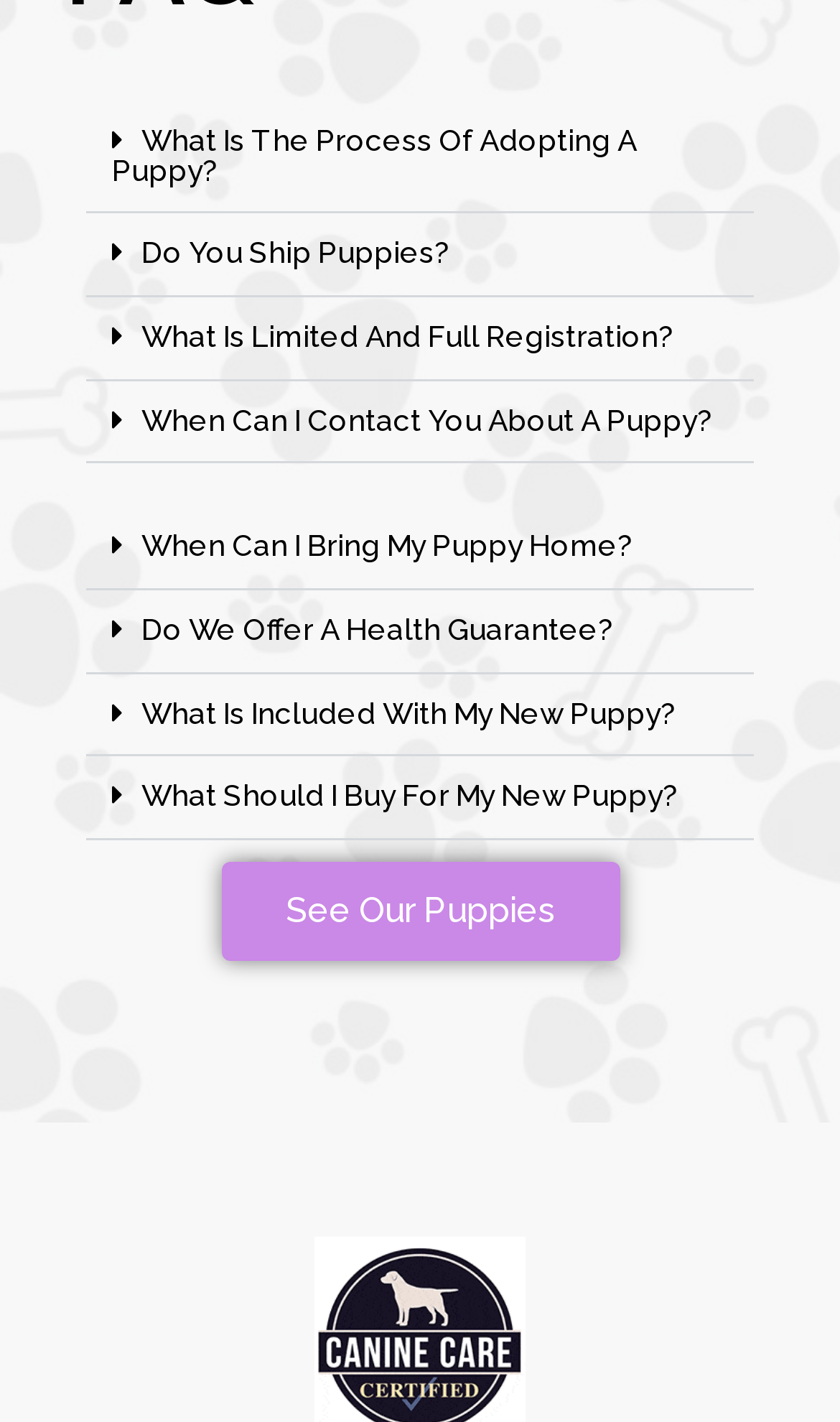Specify the bounding box coordinates of the area to click in order to execute this command: 'Click on 'When Can I Contact You About A Puppy?''. The coordinates should consist of four float numbers ranging from 0 to 1, and should be formatted as [left, top, right, bottom].

[0.103, 0.268, 0.897, 0.326]